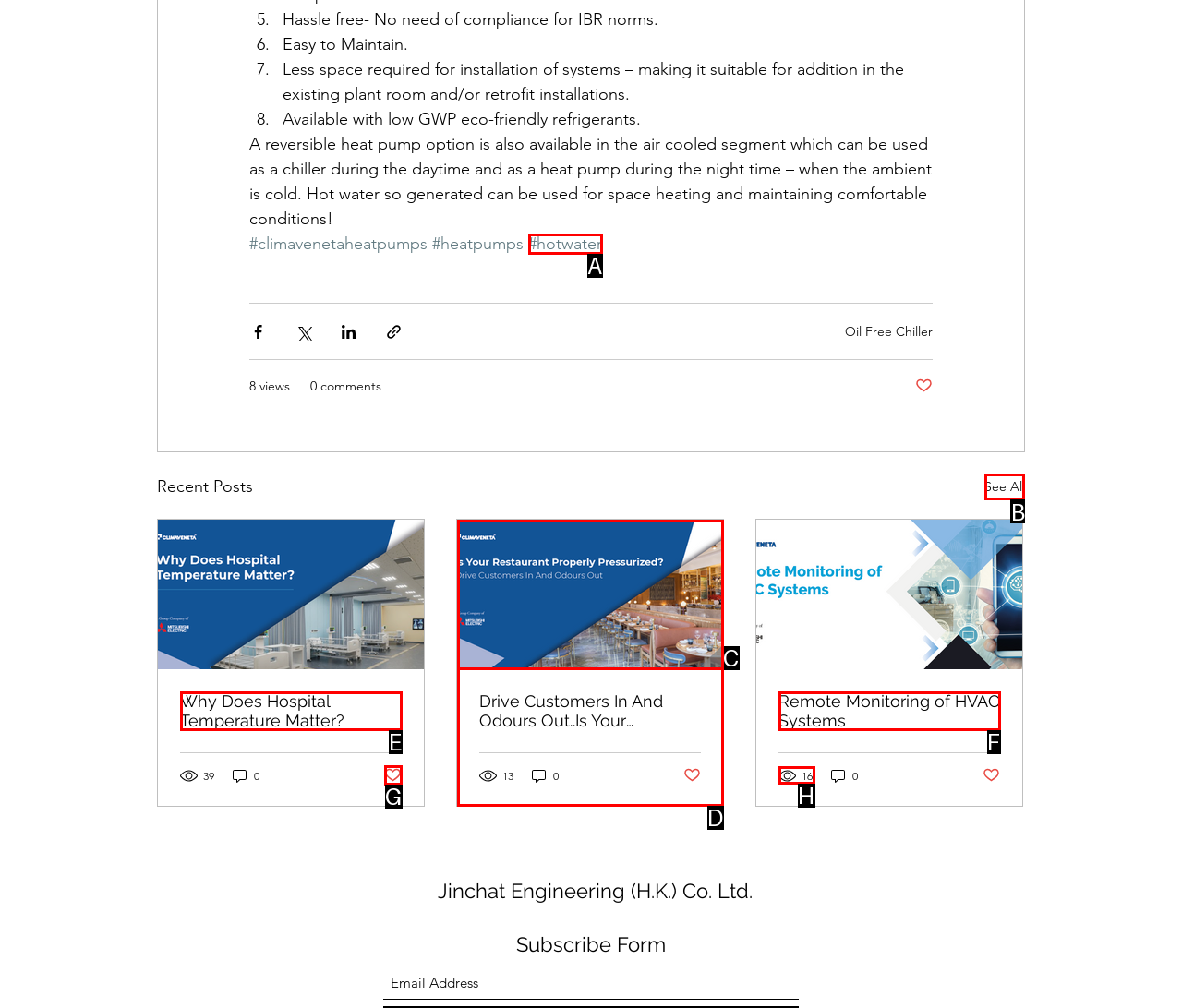Choose the letter of the element that should be clicked to complete the task: See all recent posts
Answer with the letter from the possible choices.

B